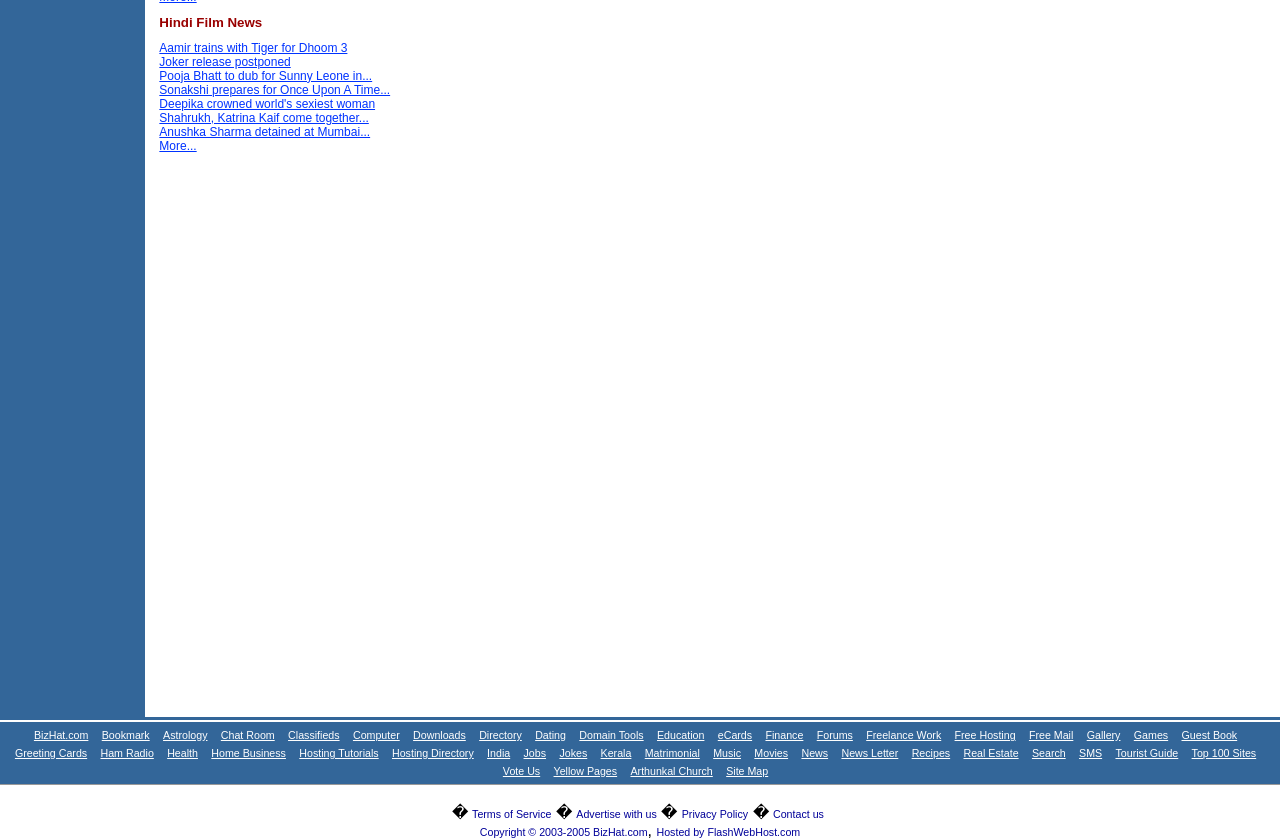Identify the bounding box for the UI element that is described as follows: "Anushka Sharma detained at Mumbai...".

[0.124, 0.148, 0.289, 0.165]